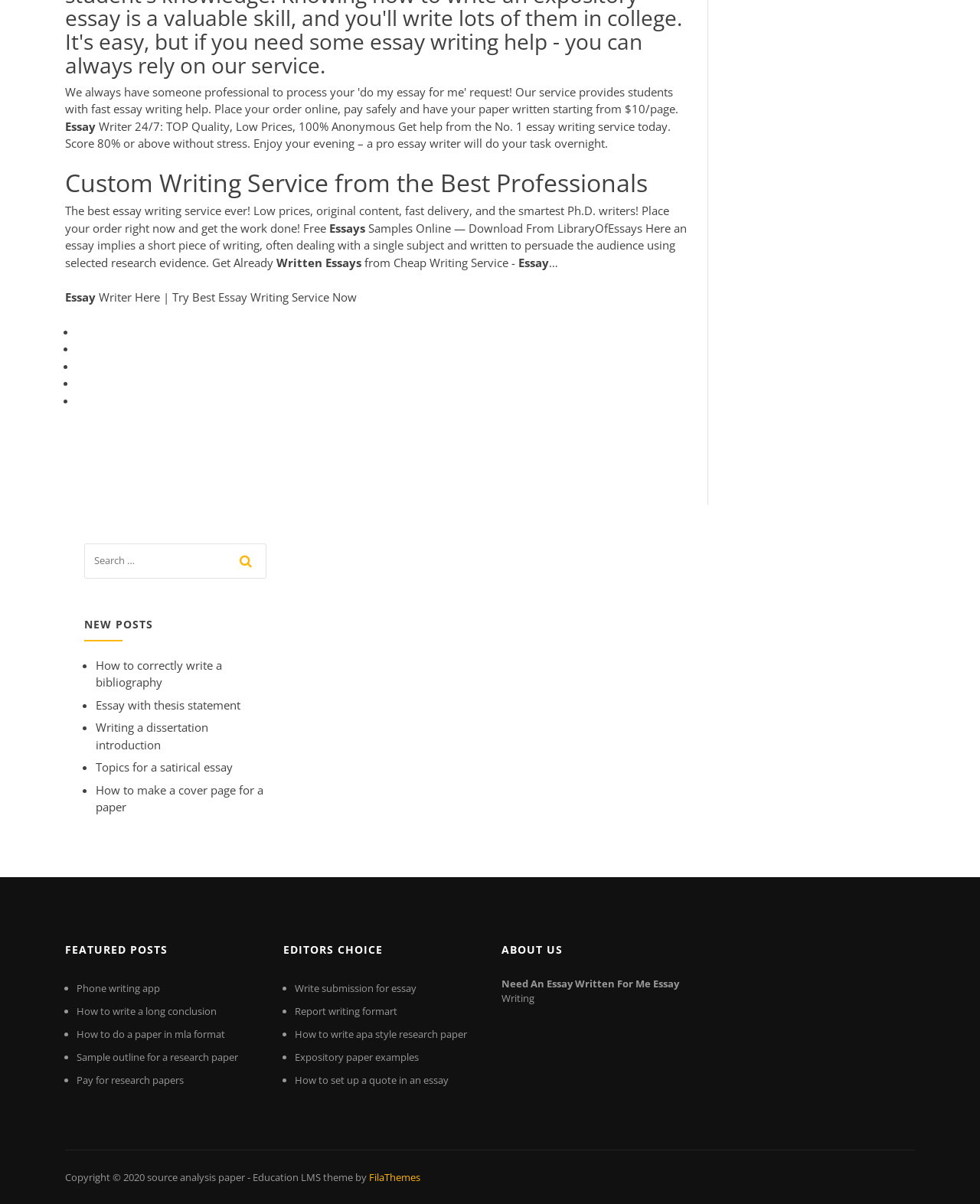Refer to the image and provide a thorough answer to this question:
What is the name of the essay writing service?

The name of the essay writing service can be found in the second StaticText element, which reads 'Writer 24/7: TOP Quality, Low Prices, 100% Anonymous'. This suggests that the service is the No. 1 essay writing service.